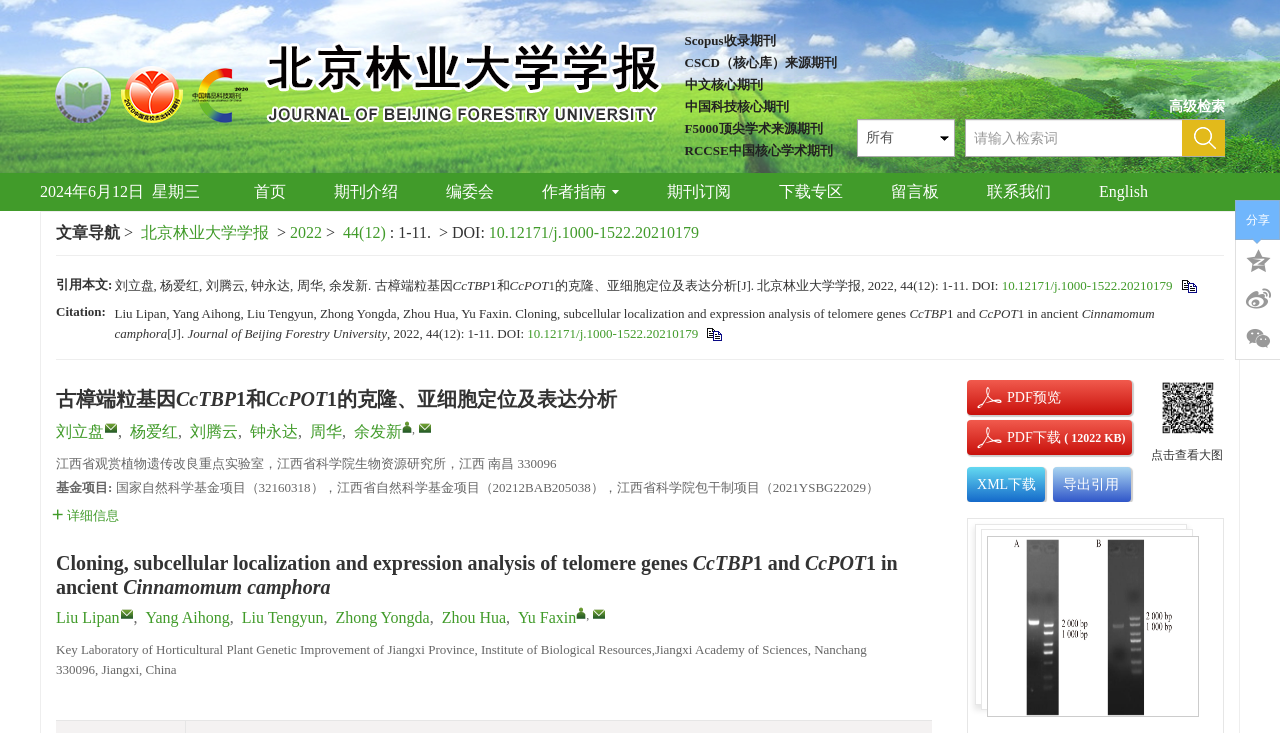Answer succinctly with a single word or phrase:
What is the DOI of the article?

10.12171/j.1000-1522.20210179